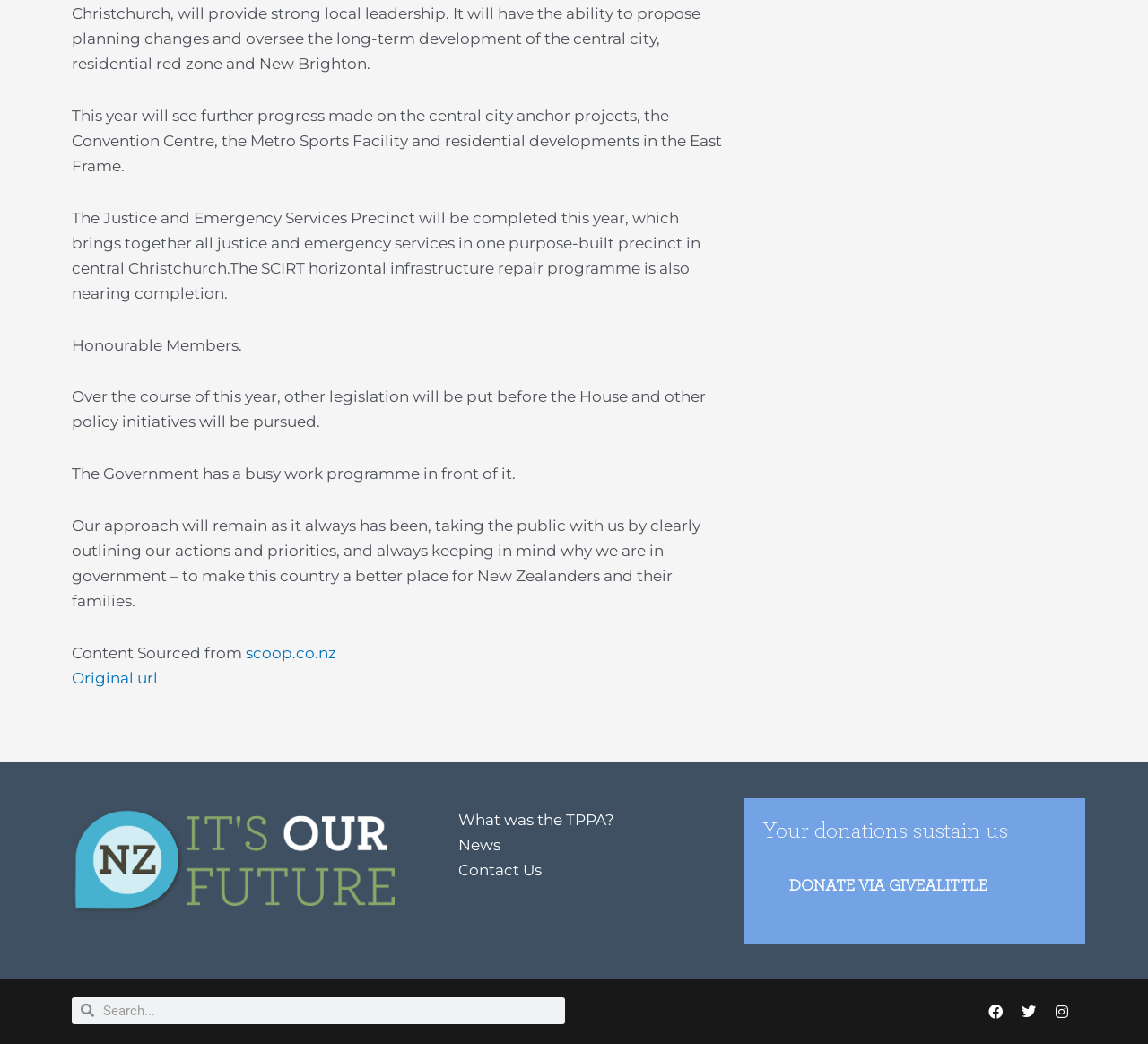Please examine the image and answer the question with a detailed explanation:
How many social media links are present?

I counted three social media links: Facebook, Twitter, and Instagram, which are represented by the elements [106], [108], and [110] respectively.